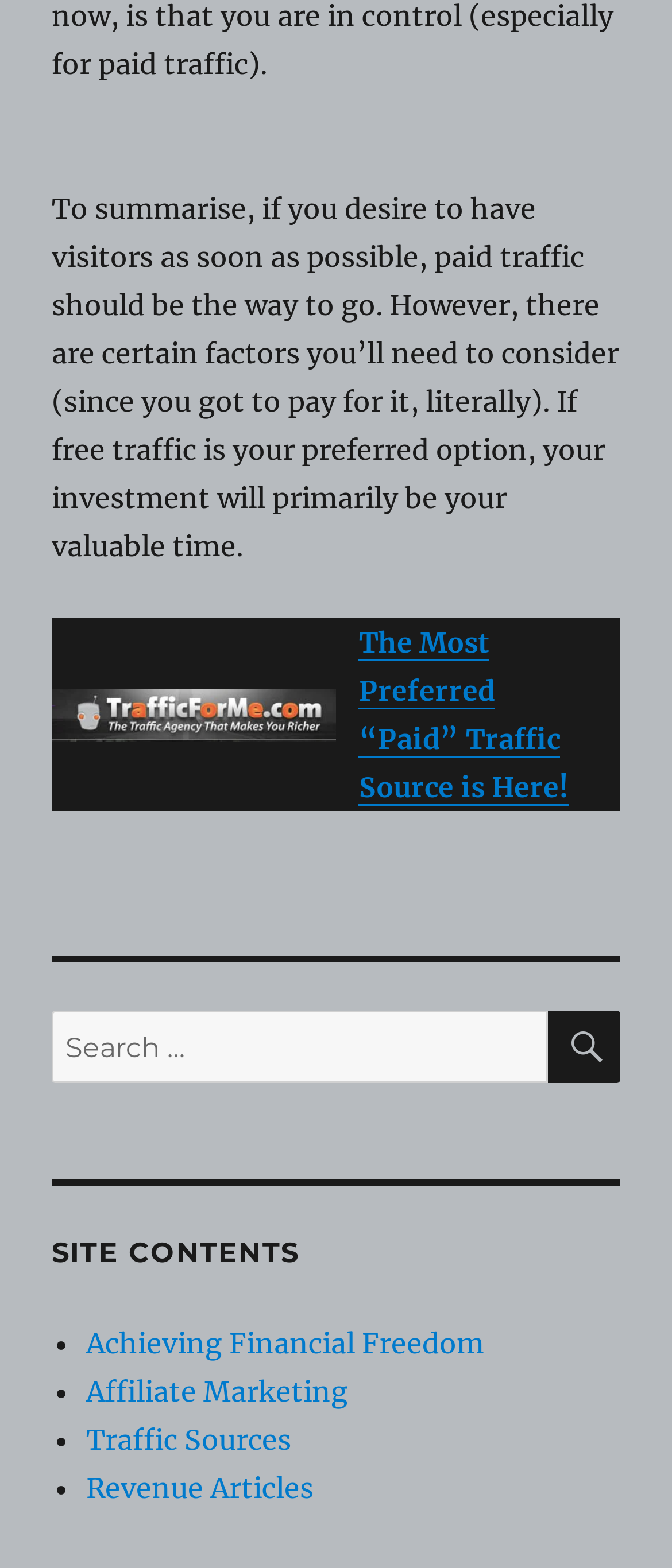Locate the bounding box coordinates of the clickable part needed for the task: "Go to 'Achieving Financial Freedom' page".

[0.128, 0.846, 0.72, 0.868]